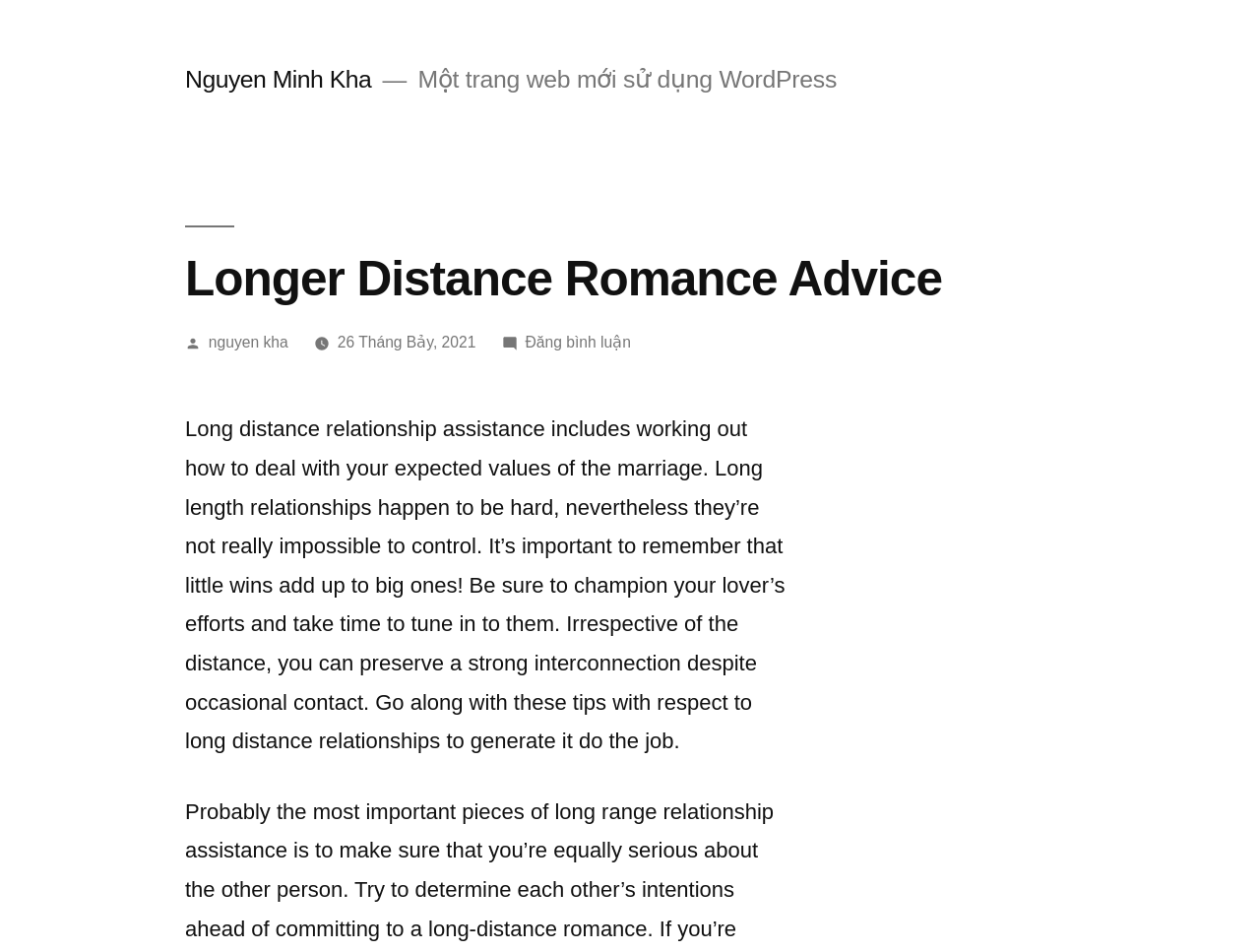Who is the author of this article?
Please provide a comprehensive and detailed answer to the question.

The author's name is mentioned in the link 'Nguyen Minh Kha' at the top of the webpage, and also in the link 'nguyen kha' below the heading.